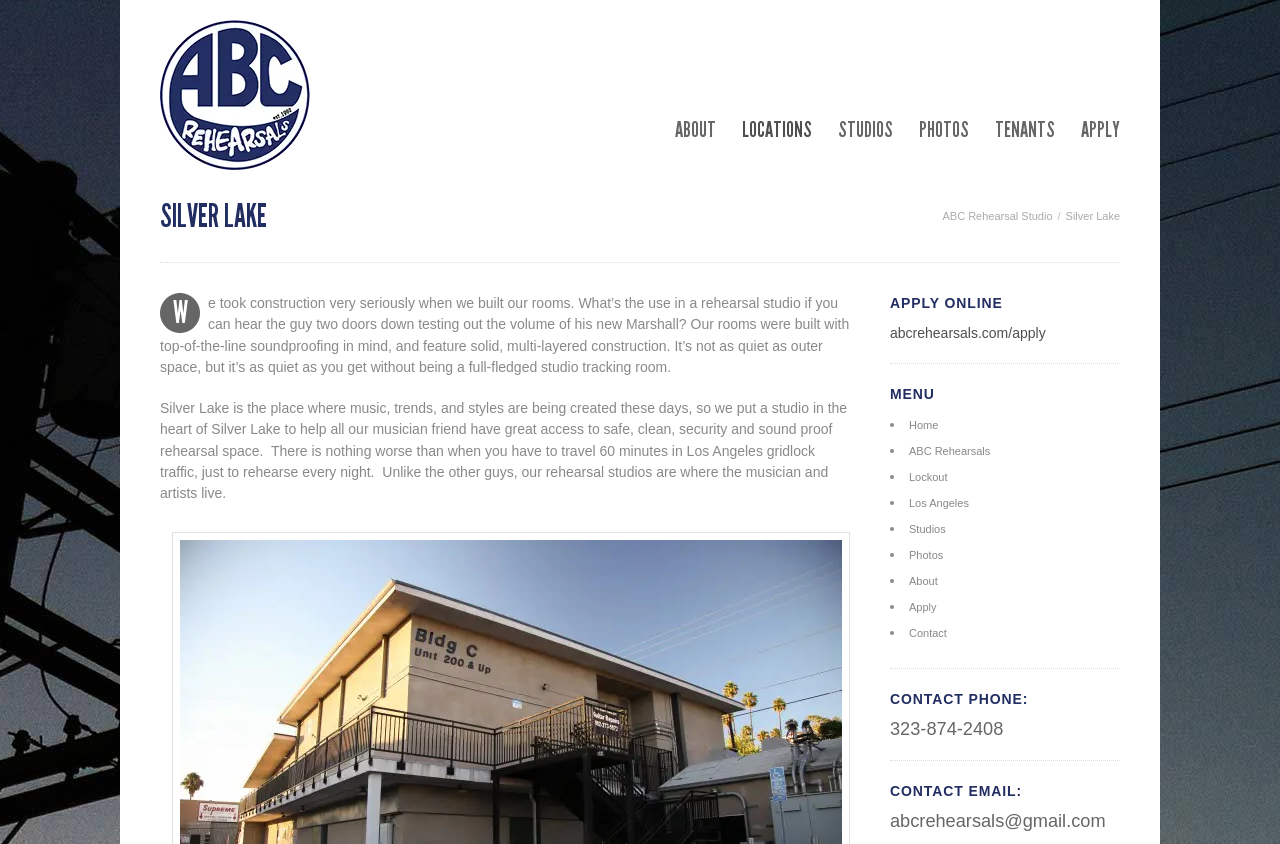Please provide a comprehensive response to the question below by analyzing the image: 
What is the purpose of the rehearsal studio?

The purpose of the rehearsal studio can be inferred from the text on the webpage, which mentions that the studio was built with top-of-the-line soundproofing in mind and is located in the heart of Silver Lake to provide easy access to musicians.